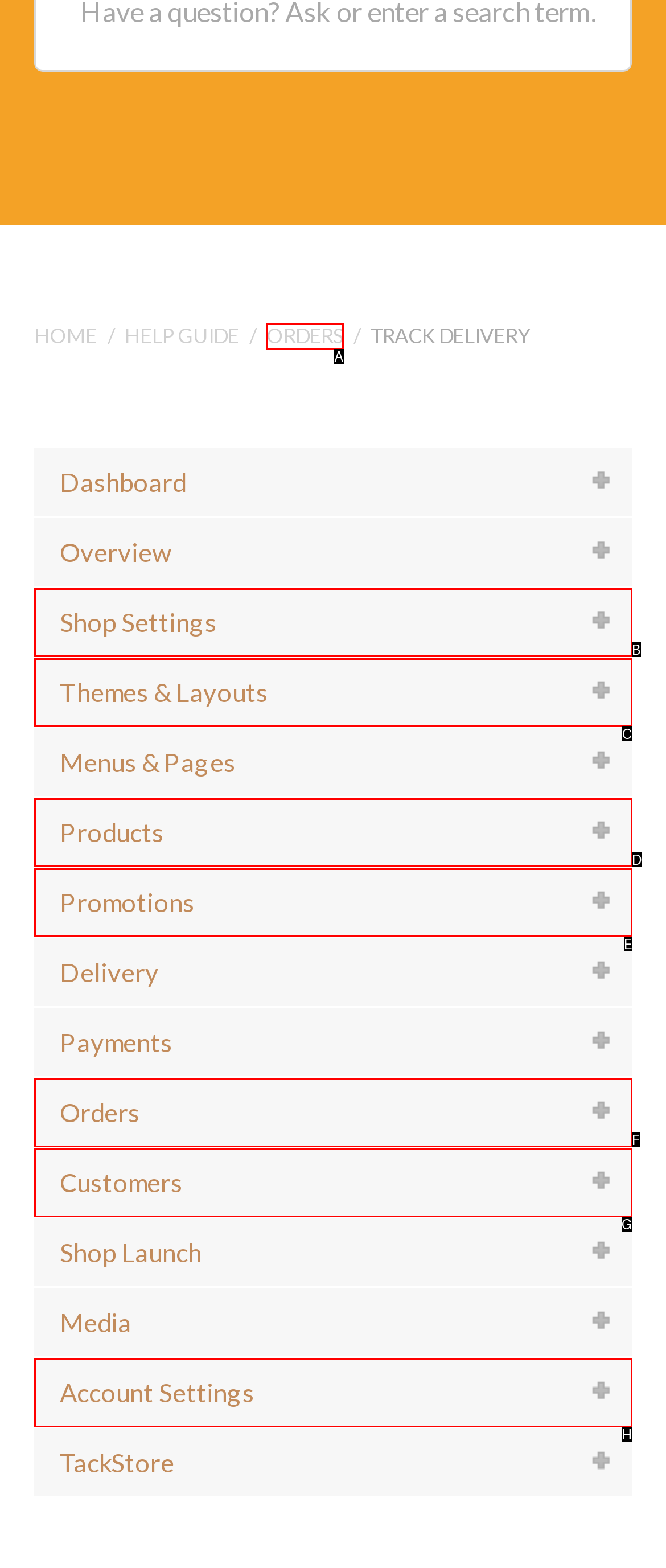Tell me which one HTML element best matches the description: Orders
Answer with the option's letter from the given choices directly.

A